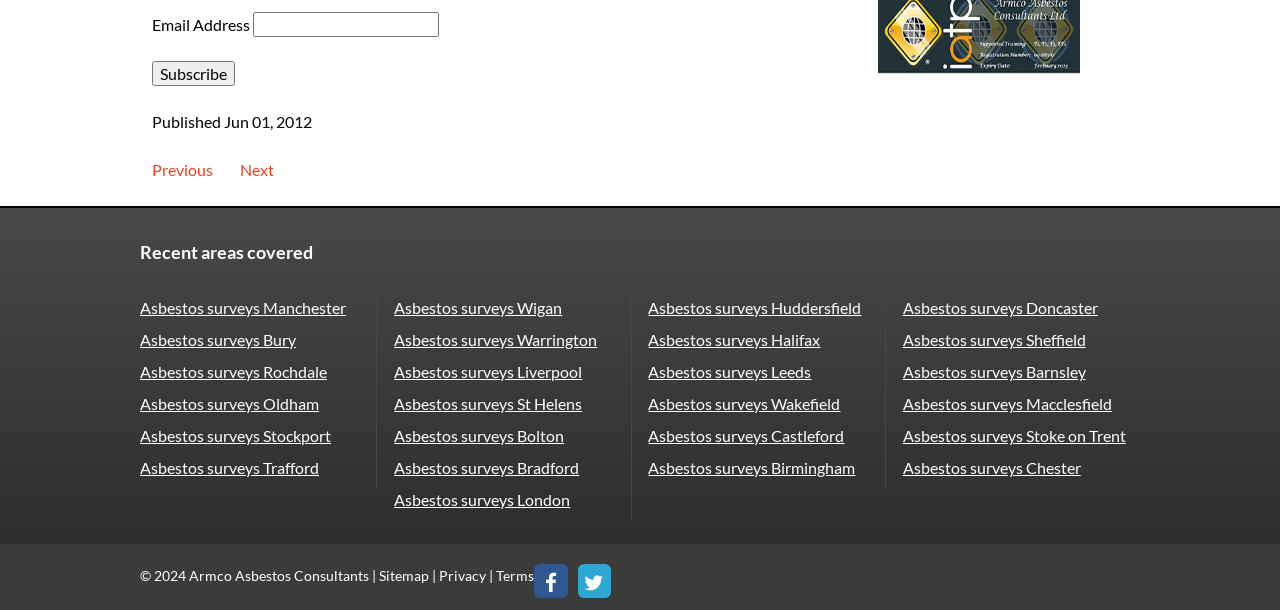Find the bounding box coordinates of the clickable element required to execute the following instruction: "Read about asbestos surveys in Manchester". Provide the coordinates as four float numbers between 0 and 1, i.e., [left, top, right, bottom].

[0.109, 0.485, 0.294, 0.538]